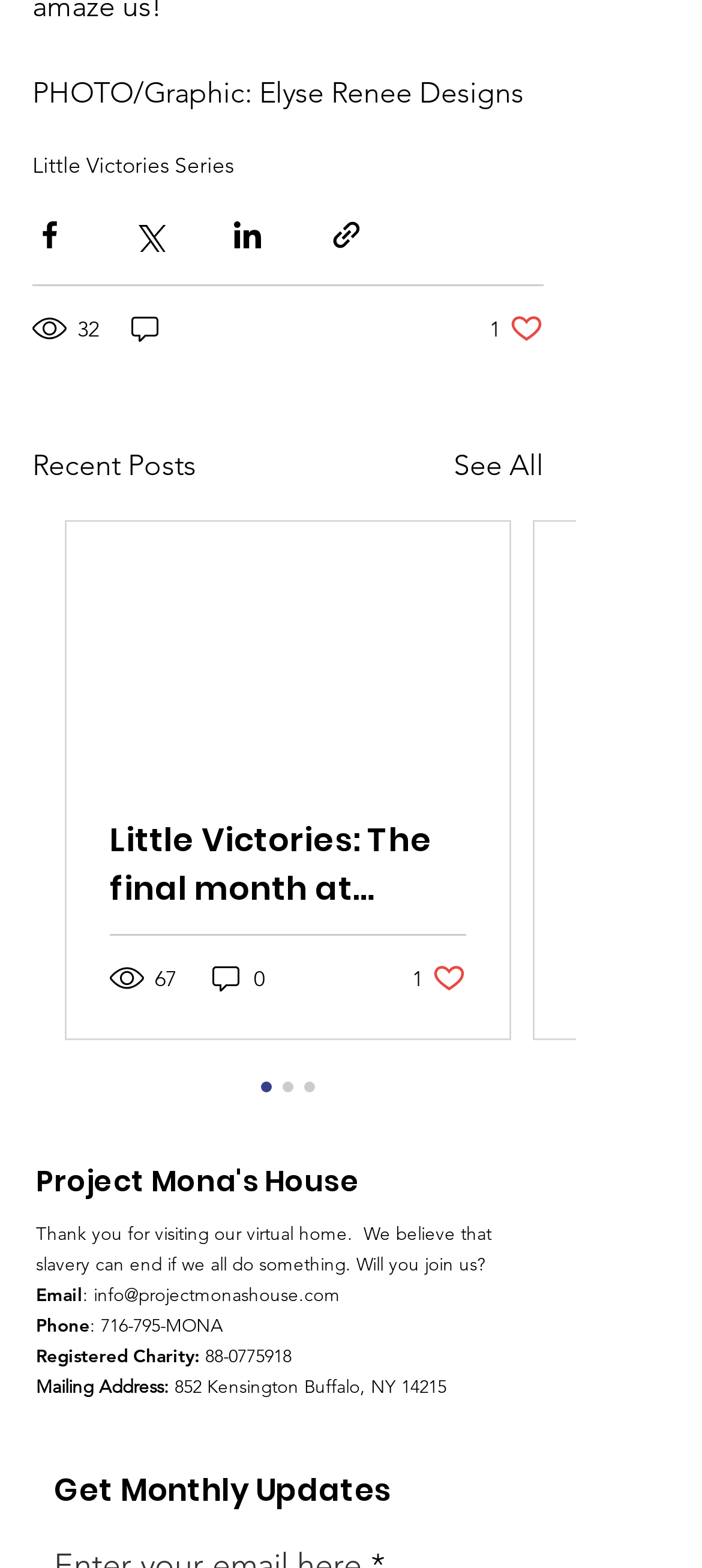Please determine the bounding box coordinates of the area that needs to be clicked to complete this task: 'Like the post'. The coordinates must be four float numbers between 0 and 1, formatted as [left, top, right, bottom].

[0.697, 0.199, 0.774, 0.221]